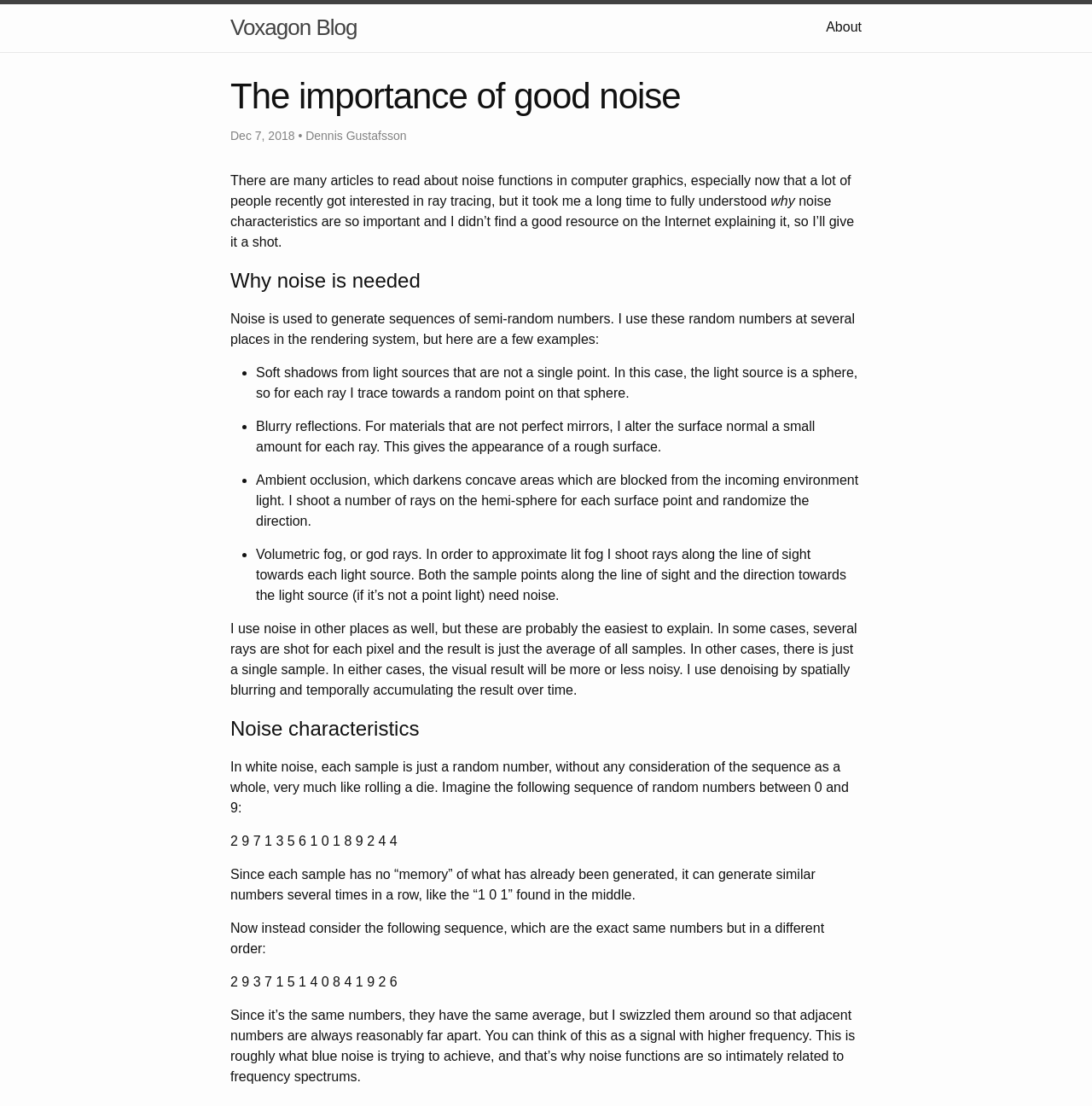Give a one-word or one-phrase response to the question: 
How does the author use denoising?

Spatially blurring and temporally accumulating